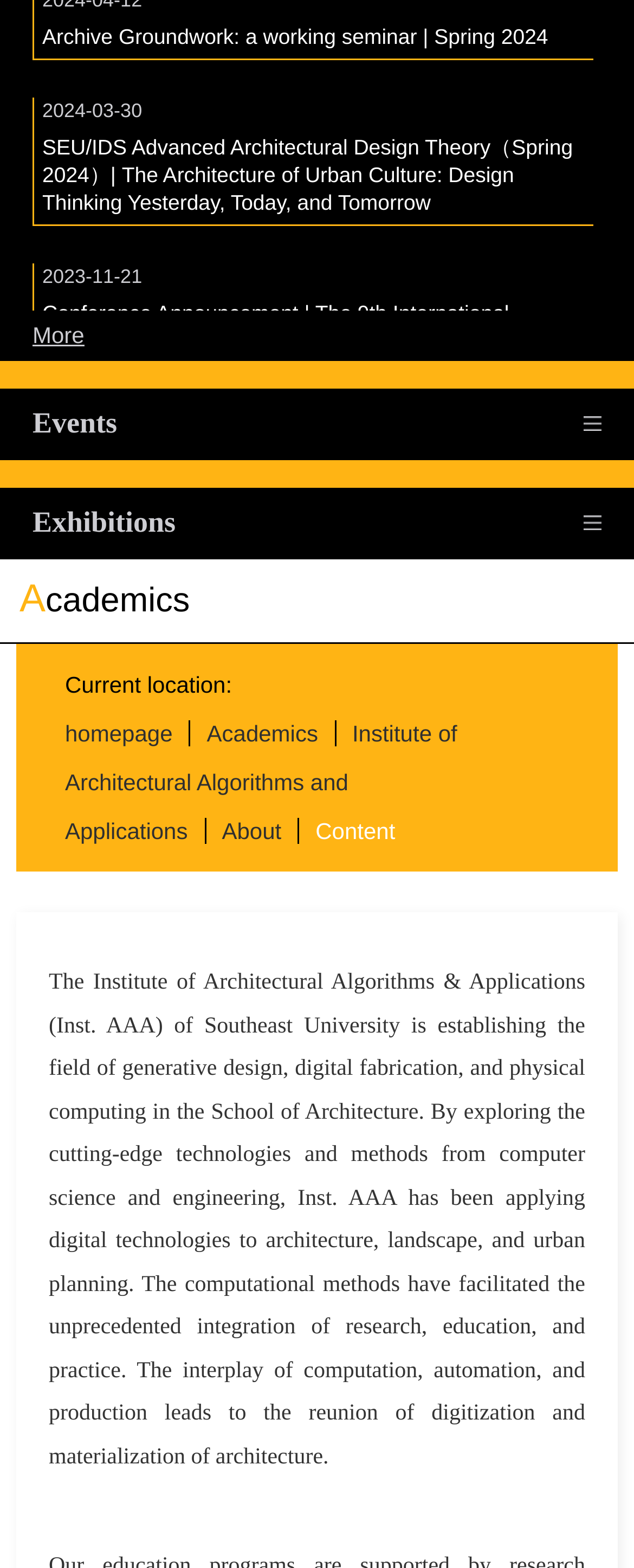Given the element description, predict the bounding box coordinates in the format (top-left x, top-left y, bottom-right x, bottom-right y). Make sure all values are between 0 and 1. Here is the element description: www.labaaa.org

[0.16, 0.699, 0.426, 0.716]